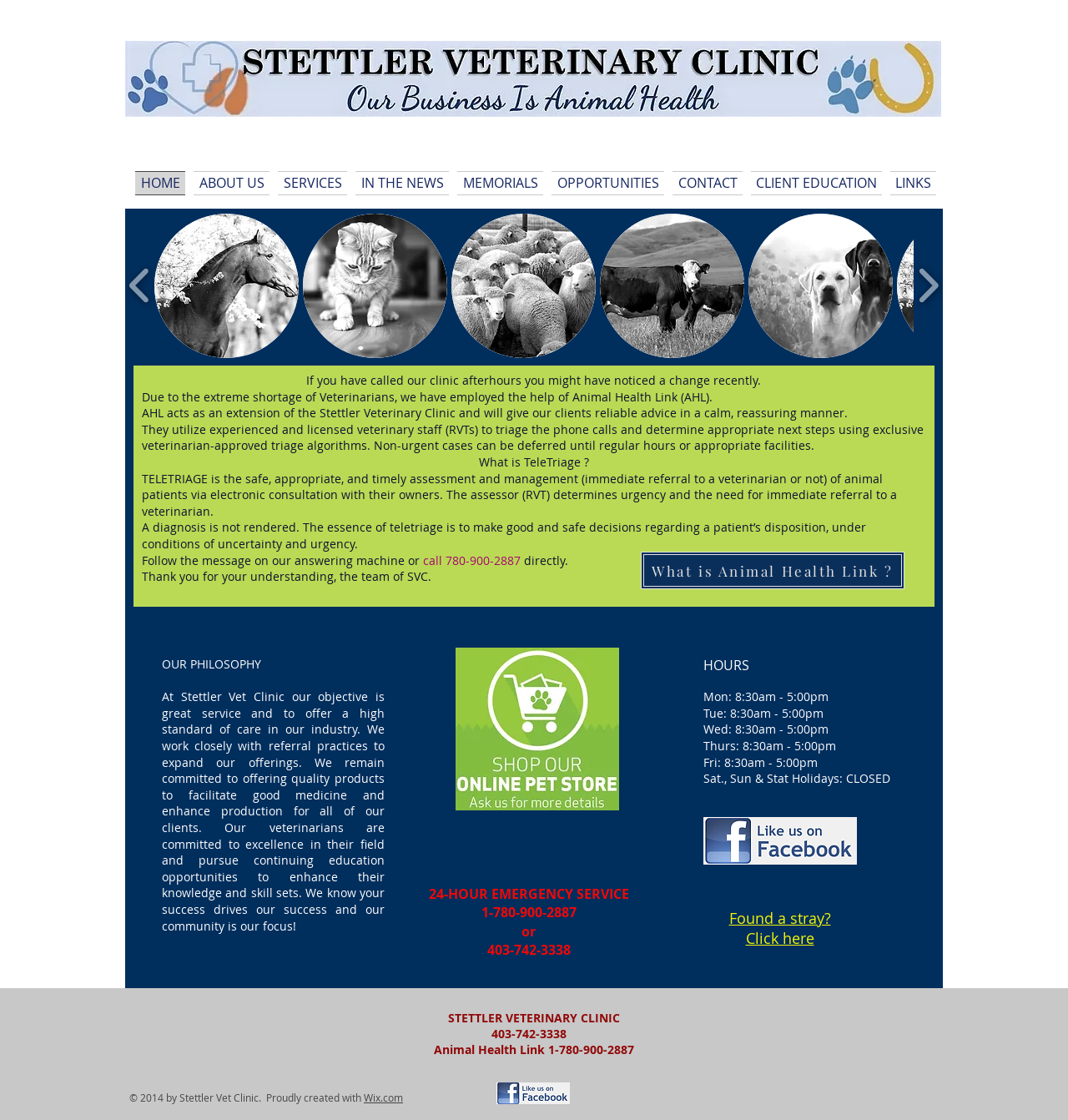Produce an elaborate caption capturing the essence of the webpage.

The webpage is about Stettler Veterinary Clinic, a mixed animal practice located in Stettler, Alberta. At the top of the page, there is a long, skinny logo image and a navigation menu with links to various sections of the website, including HOME, ABOUT US, SERVICES, IN THE NEWS, MEMORIALS, OPPORTUNITIES, CONTACT, CLIENT EDUCATION, and LINKS.

Below the navigation menu, there is a slider gallery with multiple images of animals, including a horse, a cat, a sheep, a cow, and a dog. The gallery has play backward and play forward buttons.

The main content of the page is divided into several sections. The first section announces a change in the clinic's after-hours service, explaining that they have employed the help of Animal Health Link (AHL) due to a shortage of veterinarians. AHL provides reliable advice to clients in a calm and reassuring manner.

The next section explains what TeleTriage is, which is the safe and timely assessment and management of animal patients via electronic consultation with their owners. The assessor determines the urgency and need for immediate referral to a veterinarian.

The following section provides information about the clinic's philosophy, which is to offer great service and a high standard of care. The clinic works closely with referral practices and is committed to offering quality products to facilitate good medicine and enhance production for all clients.

There is also a section with the clinic's contact information, including a 24-hour emergency service phone number and regular business hours.

Additionally, there are links to other resources, such as information about Animal Health Link and a stray animal service. At the bottom of the page, there is a copyright notice and a link to the website's creator, Wix.com.